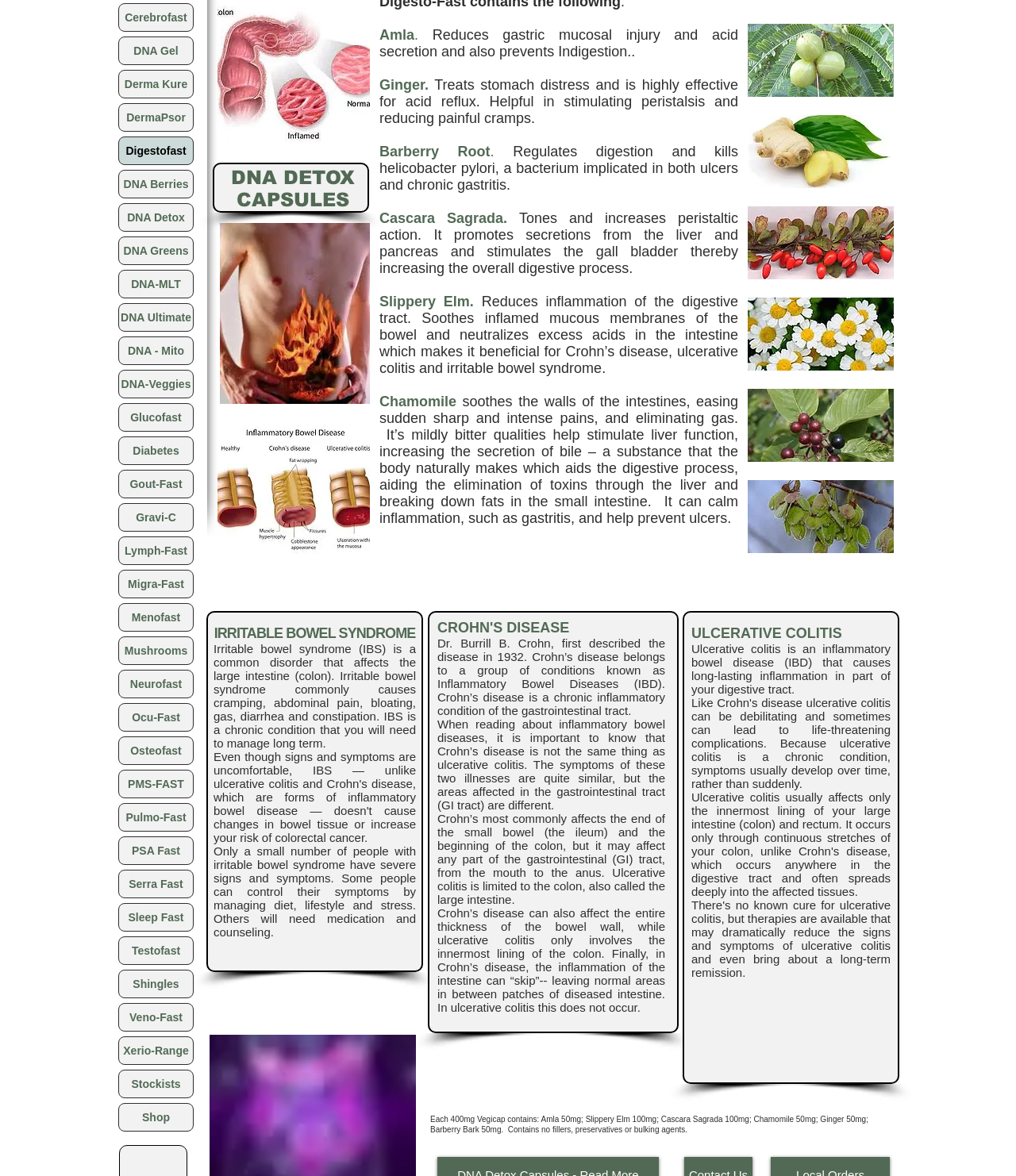Determine the bounding box coordinates for the HTML element mentioned in the following description: "Neurofast". The coordinates should be a list of four floats ranging from 0 to 1, represented as [left, top, right, bottom].

[0.117, 0.57, 0.19, 0.593]